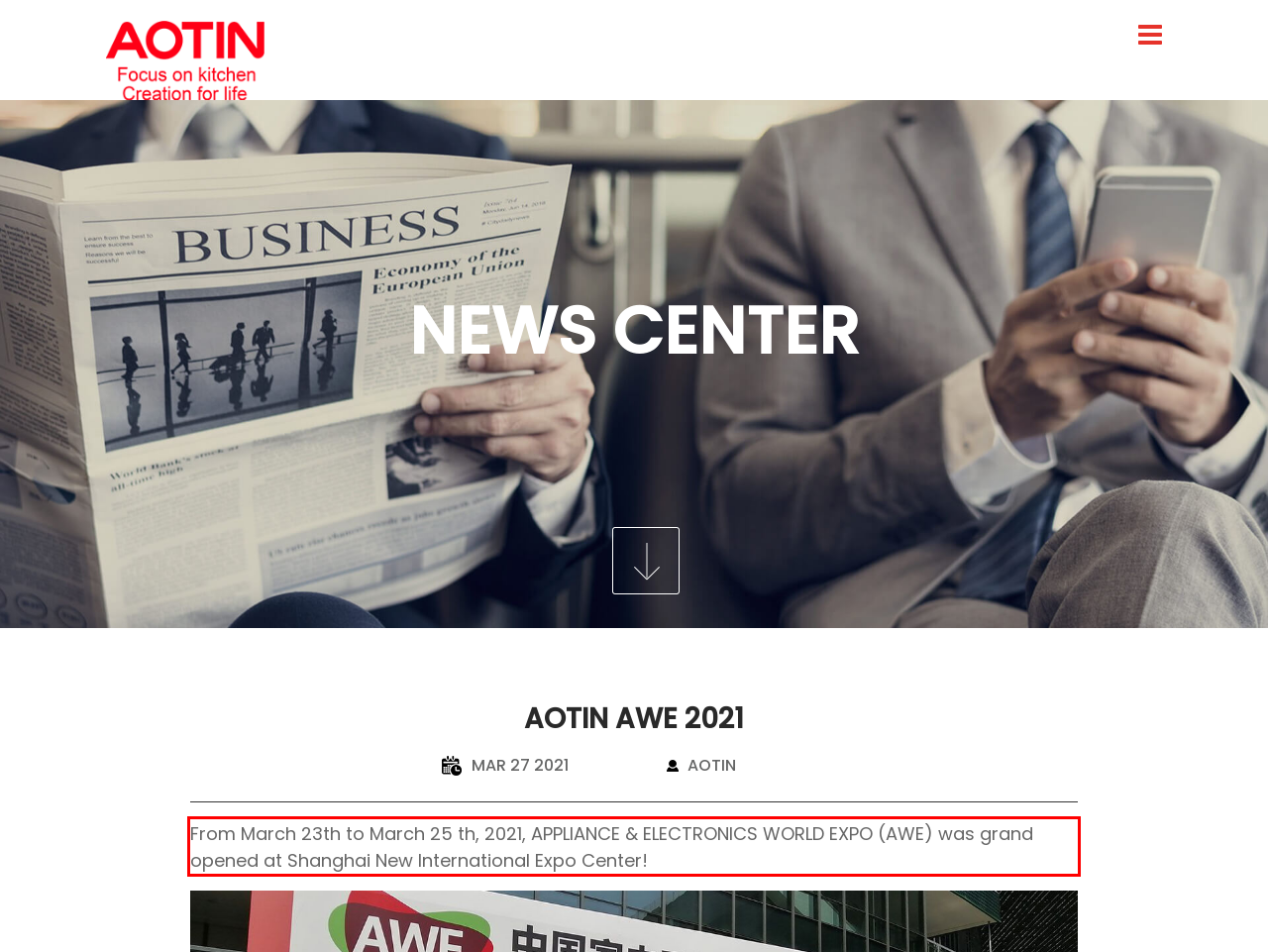Please take the screenshot of the webpage, find the red bounding box, and generate the text content that is within this red bounding box.

From March 23th to March 25 th, 2021, APPLIANCE & ELECTRONICS WORLD EXPO (AWE) was grand opened at Shanghai New International Expo Center!